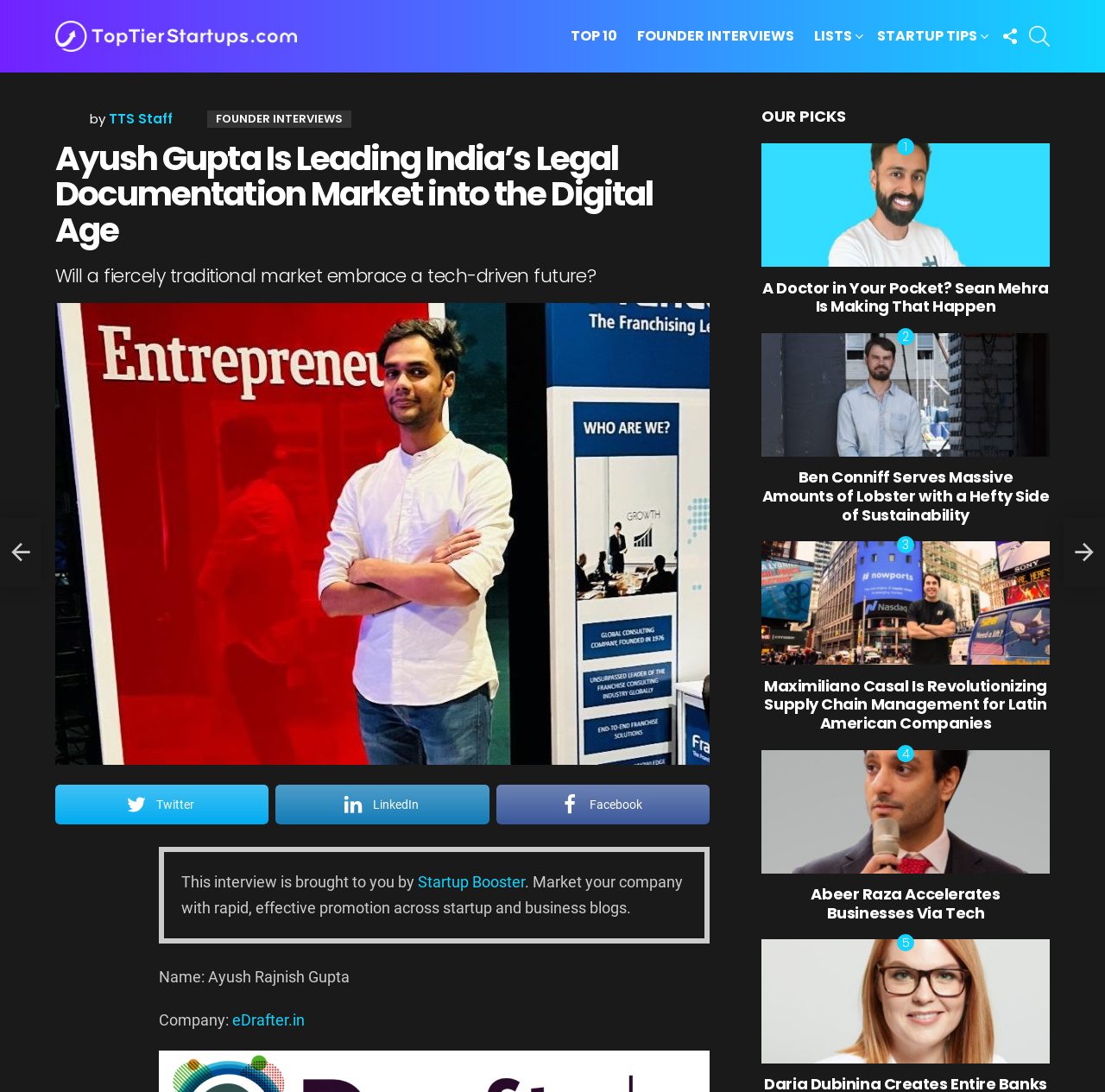Provide an in-depth caption for the elements present on the webpage.

The webpage is an article about Ayush Gupta, the co-founder of eDrafter.in, and his startup's impact on India's legal documentation market. At the top of the page, there is a logo of Top Tier Startups, a link to the website, and a navigation menu with links to "TOP 10", "FOUNDER INTERVIEWS", "LISTS", and "STARTUP TIPS". 

Below the navigation menu, there is a search bar and a link to follow the website on social media platforms like Facebook. The main content of the page is divided into two sections. On the left side, there is an interview with Ayush Gupta, where he discusses how his startup is shaking up India's legal documentation market. The interview is accompanied by a photo of Ayush Gupta. 

On the right side, there are four articles with images and headings, each featuring a different entrepreneur and their startup. The articles are titled "A Doctor in Your Pocket? Sean Mehra Is Making That Happen", "Ben Conniff Serves Massive Amounts of Lobster with a Hefty Side of Sustainability", "Maximiliano Casal Is Revolutionizing Supply Chain Management for Latin American Companies", and "Abeer Raza Accelerates Businesses Via Tech". Each article has a link to read more about the entrepreneur and their startup.